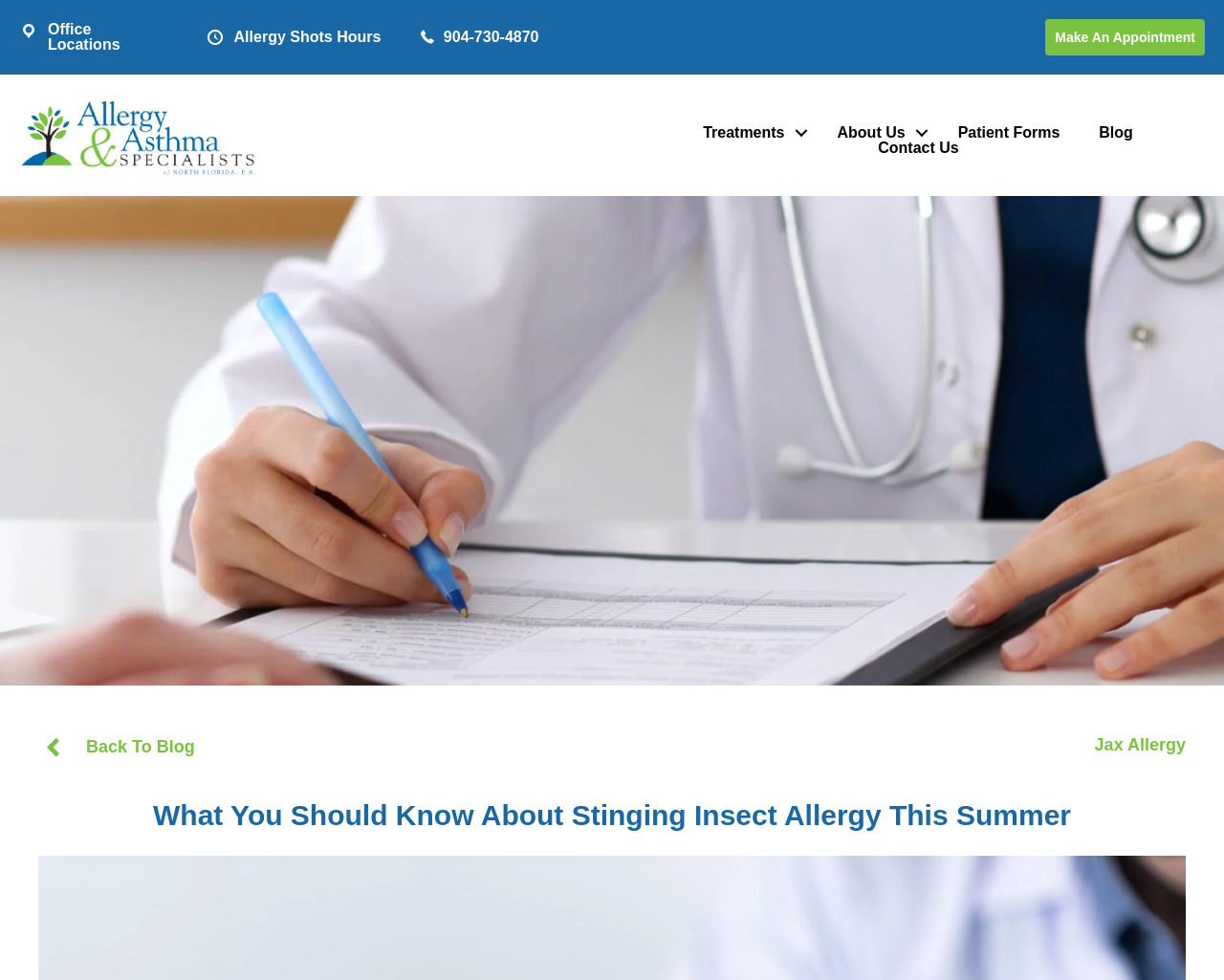Find the bounding box coordinates of the UI element according to this description: "Make An Appointment".

[0.854, 0.02, 0.984, 0.057]